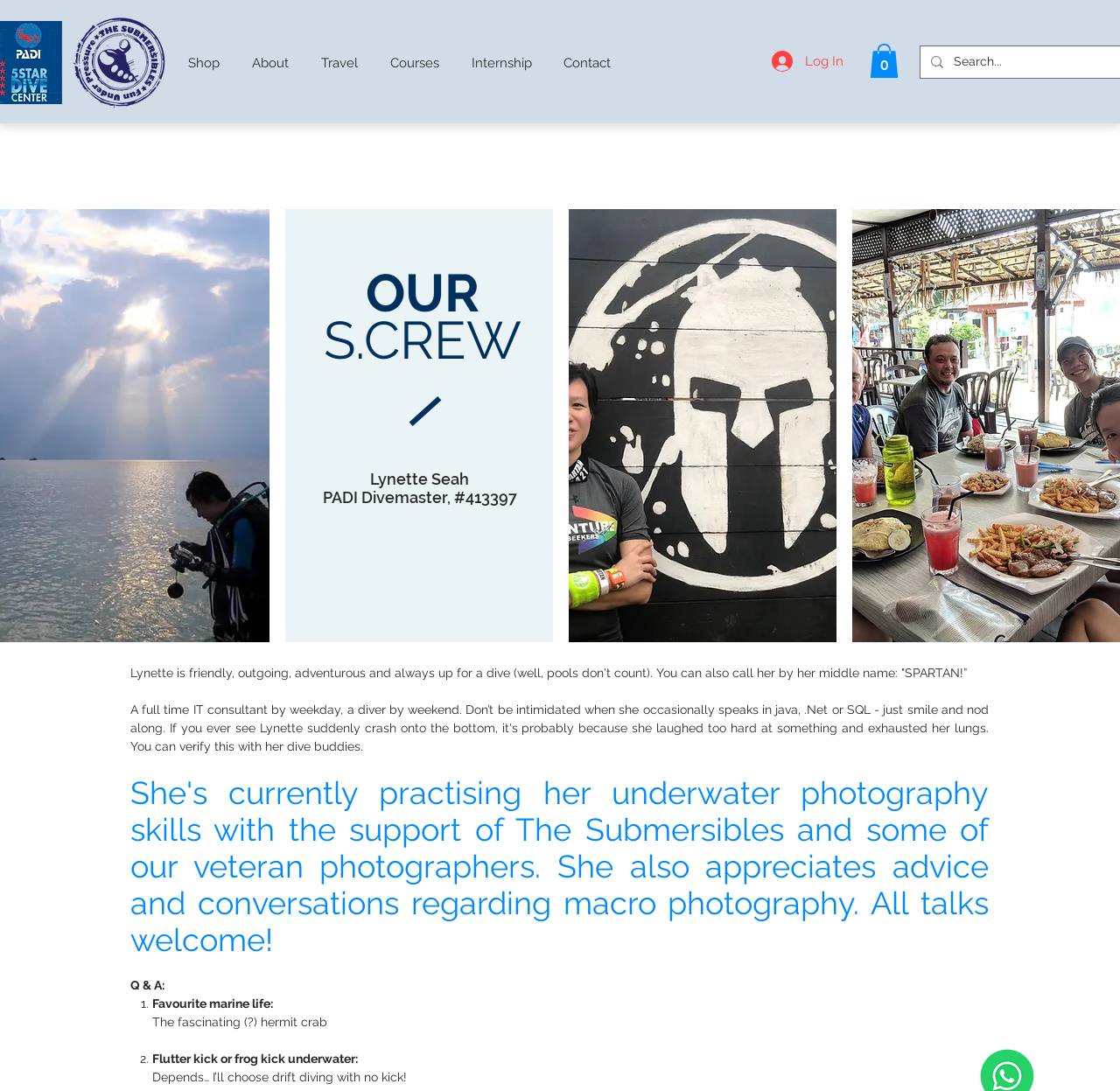Extract the bounding box of the UI element described as: "The new Outlook for Windows".

None